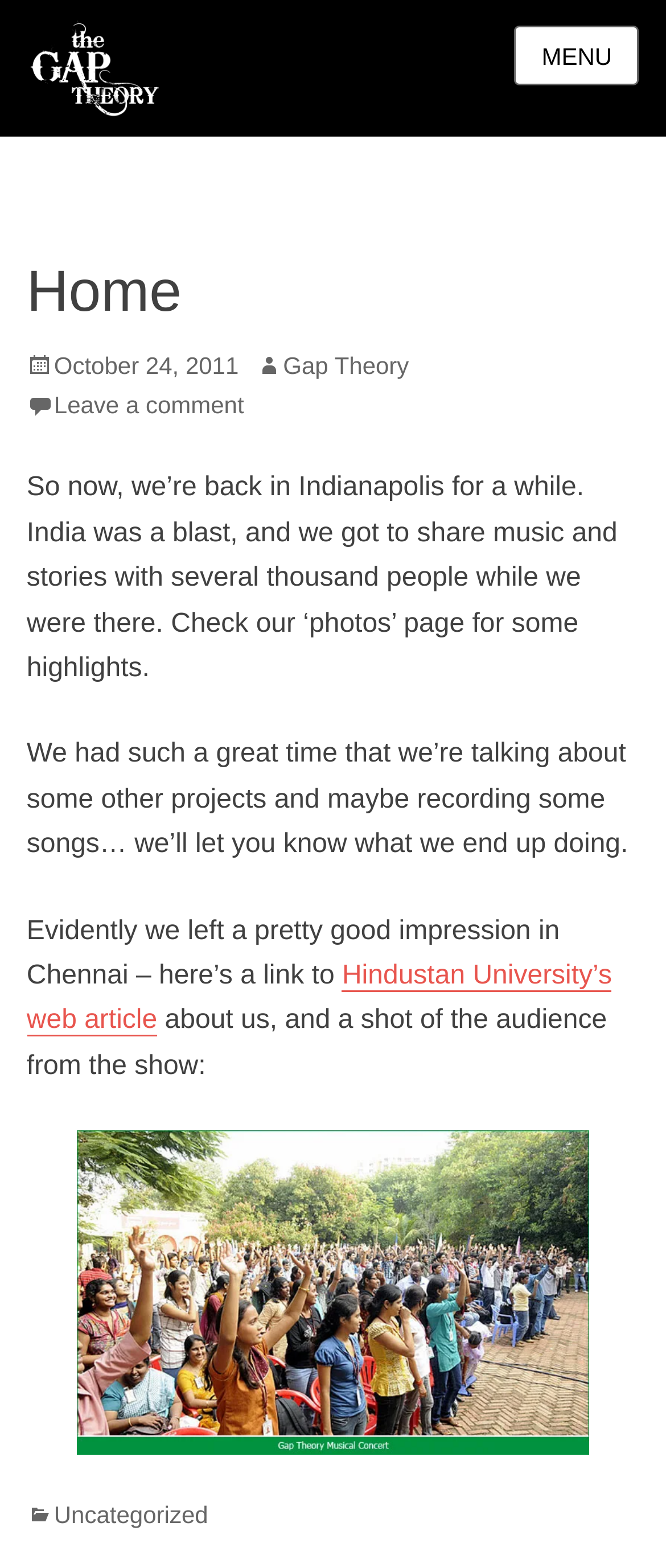What is the author of the latest article?
Craft a detailed and extensive response to the question.

I looked at the article section, but it does not specify the author of the latest article. It only mentions 'Author' as a label, but does not provide the actual author's name.